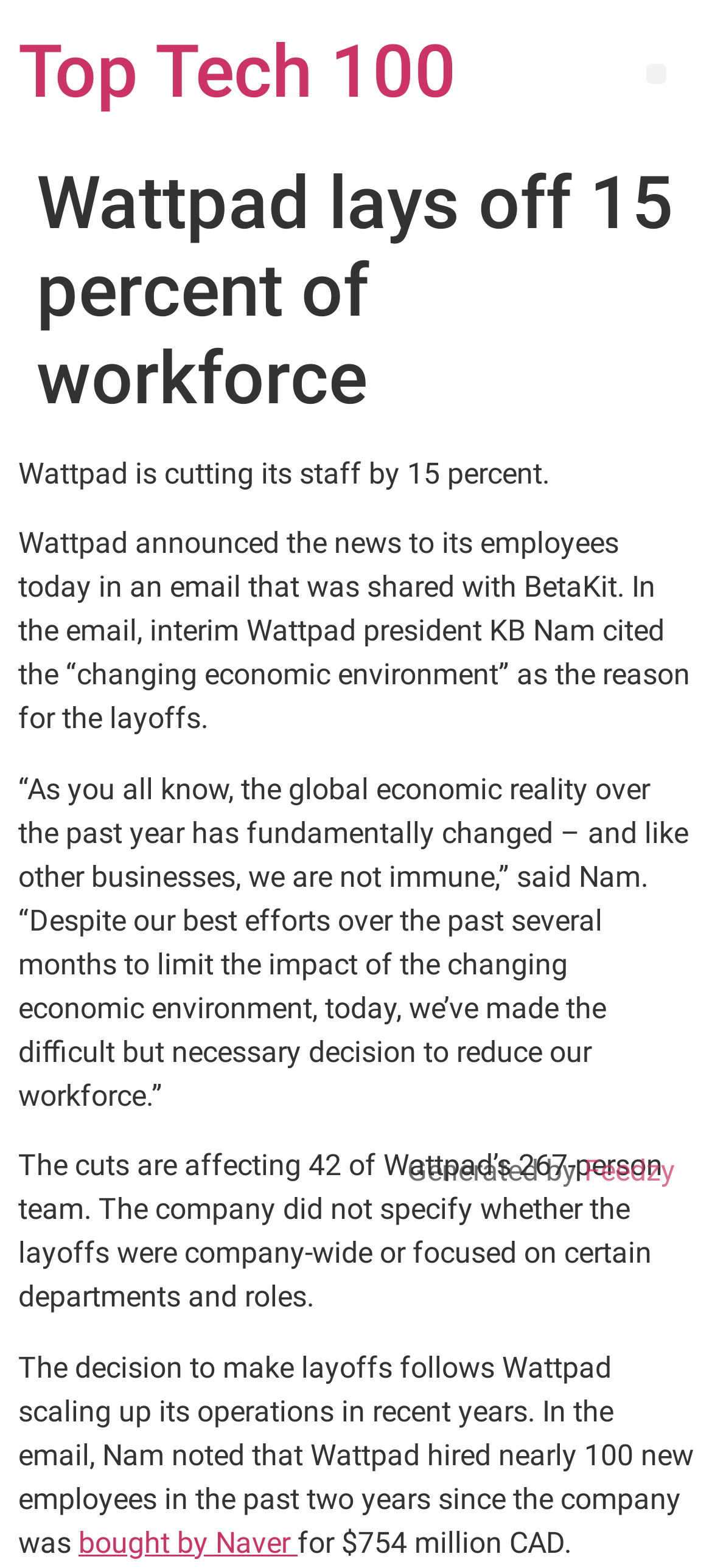What percentage of Wattpad's workforce is being laid off?
Identify the answer in the screenshot and reply with a single word or phrase.

15 percent